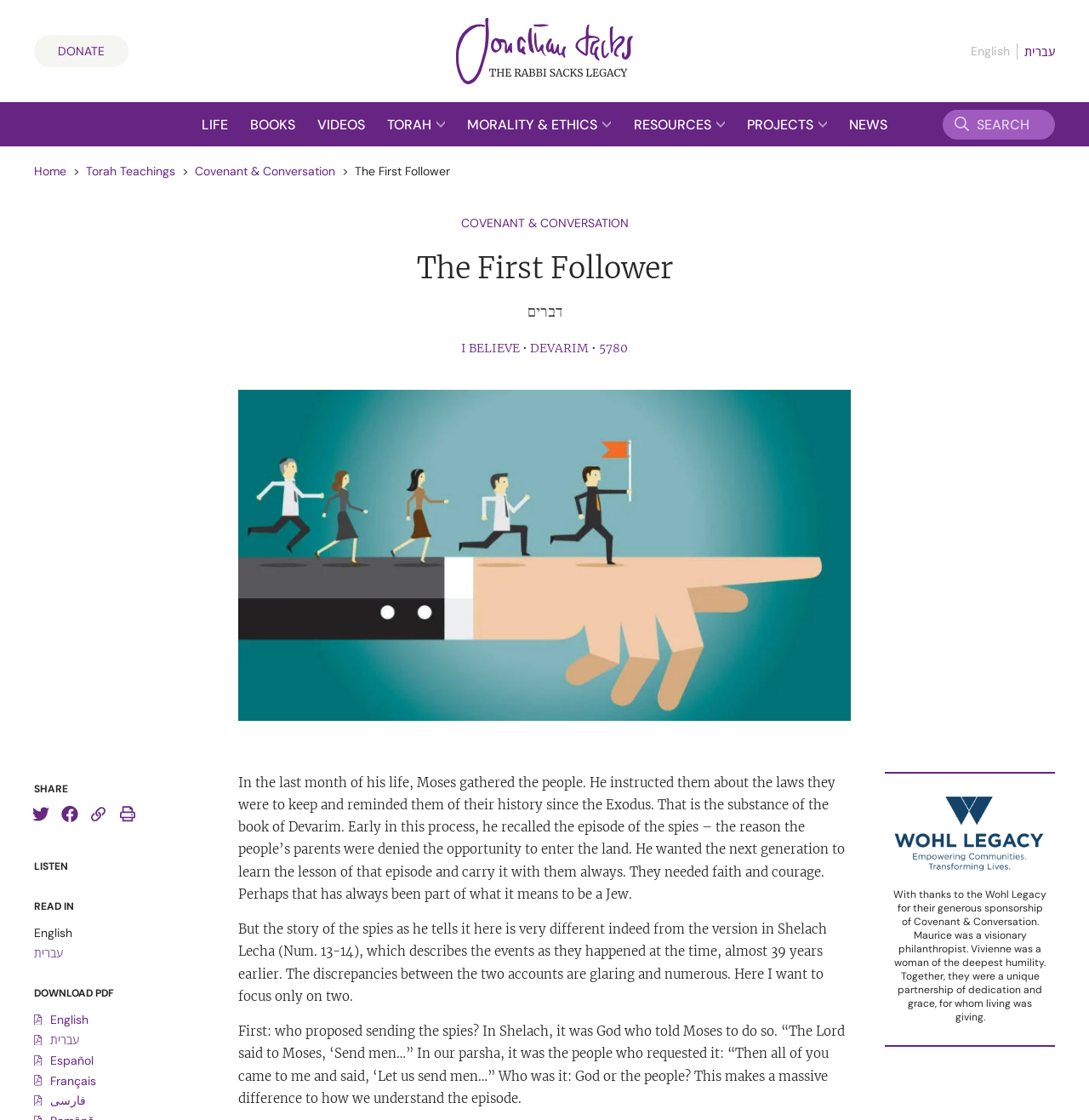What is the topic of the Torah reflection?
Give a one-word or short-phrase answer derived from the screenshot.

Devarim